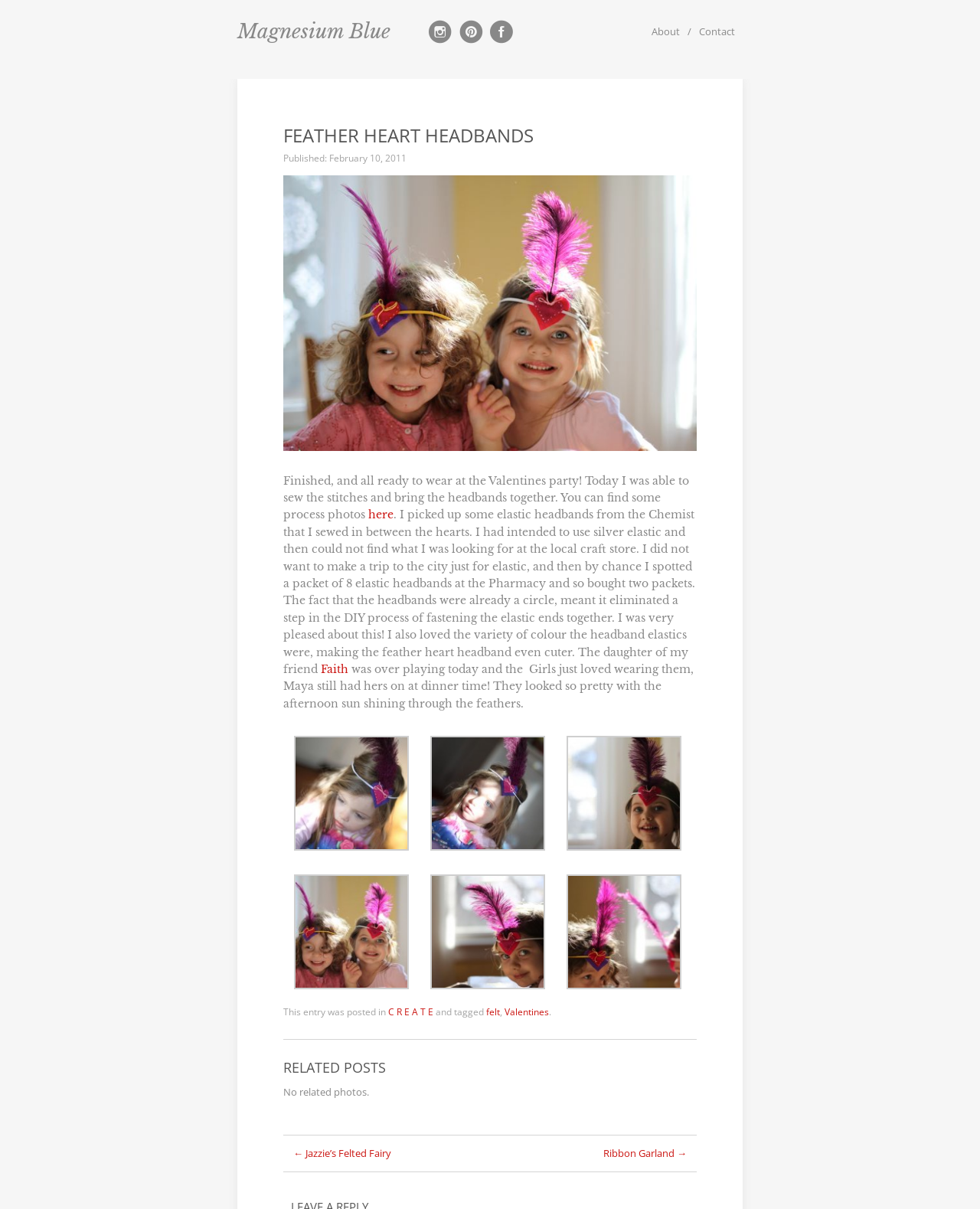Respond to the following question with a brief word or phrase:
What is the purpose of the elastic headbands?

To hold the hearts together